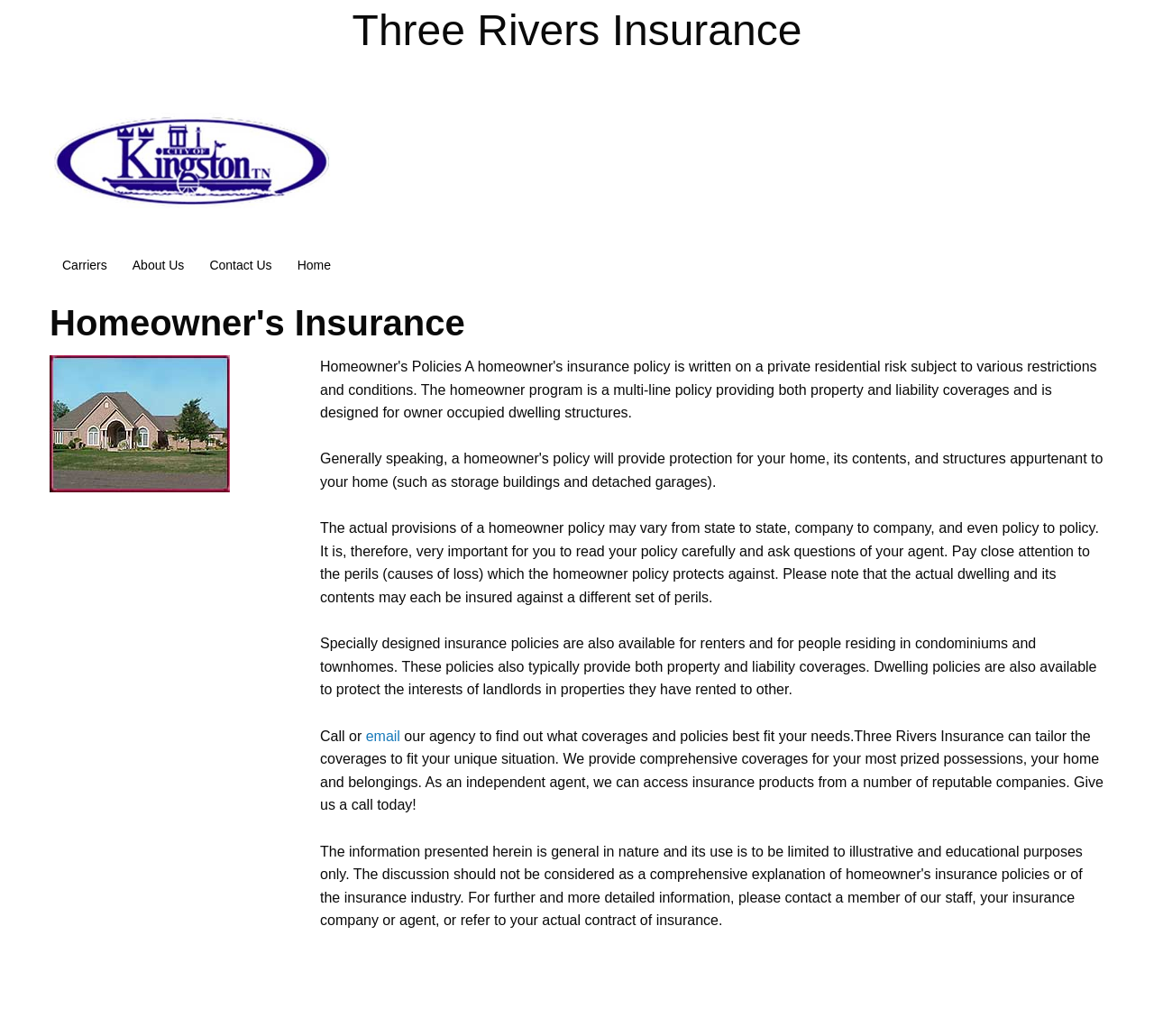Reply to the question with a single word or phrase:
How can I get in touch with the insurance agency?

Call or email